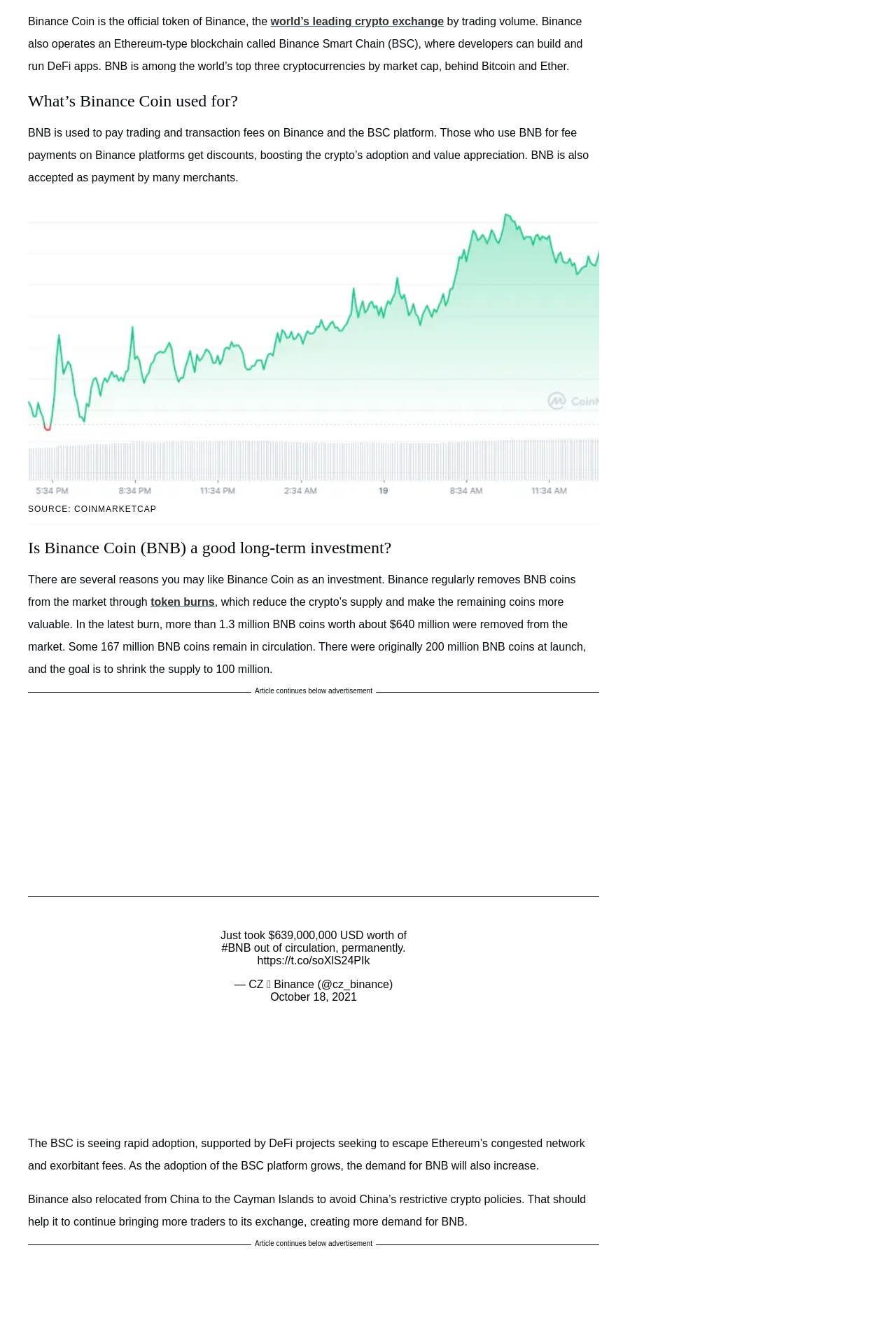Give a one-word or short-phrase answer to the following question: 
Where did Binance relocate from China to?

Cayman Islands